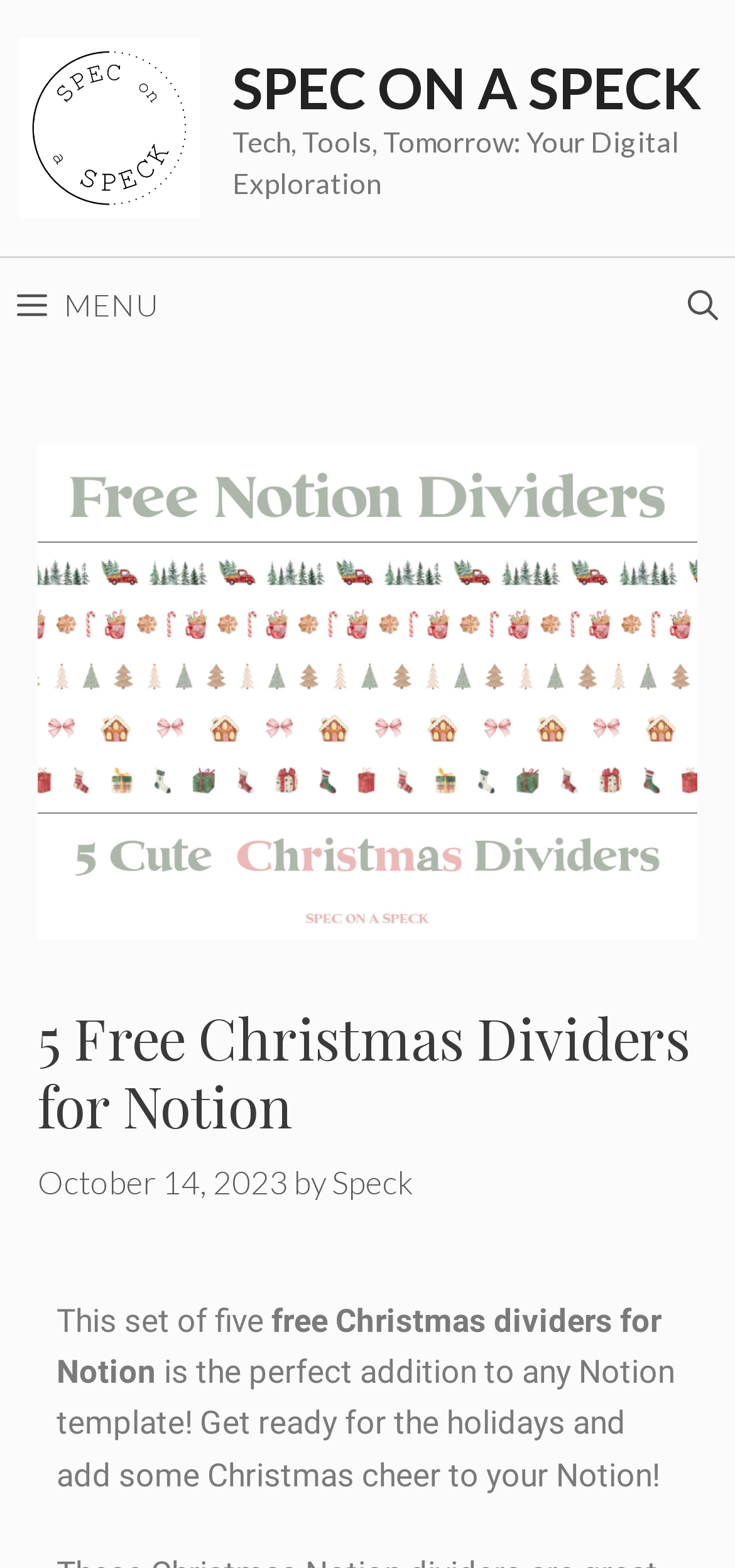Detail the various sections and features present on the webpage.

The webpage is about a set of free Christmas dividers for Notion, a digital note-taking platform. At the top, there is a banner with the site's name "Spec on a Speck" and a logo image. Below the banner, there is a navigation menu with a "MENU" button on the left and a search bar link on the right.

The main content area is divided into two sections. The top section has a heading "5 Free Christmas Dividers for Notion" and a subheading with the date "October 14, 2023" and the author's name "Speck". Below the heading, there is a paragraph of text that describes the free Christmas dividers, stating that they are the perfect addition to any Notion template and can add Christmas cheer to the user's Notion.

On the right side of the main content area, there is a large image showcasing five different Christmas Notion dividers with the words "Free Notion Dividers" written on it. The image takes up most of the right side of the page, with the text content wrapping around it.

There are a total of 5 links on the page, including the site's name, the navigation menu, the search bar, and the author's name. There are also 2 buttons, the "MENU" button and the search bar link. The page has a clean and organized layout, making it easy to read and navigate.